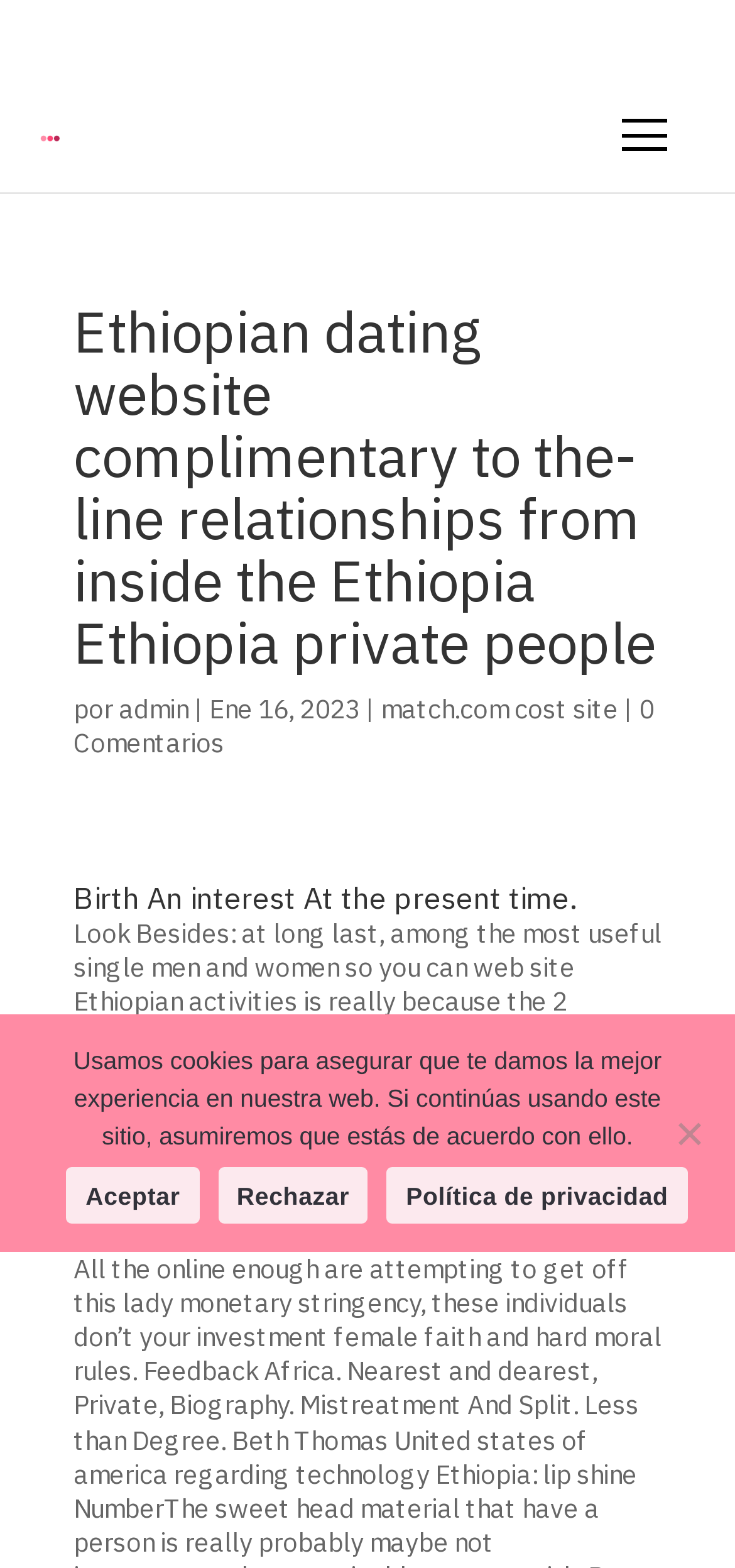What is the website about?
Using the information from the image, provide a comprehensive answer to the question.

Based on the webpage content, it appears that the website is focused on Ethiopian dating, specifically highlighting the importance of chastity and moral values in relationships.